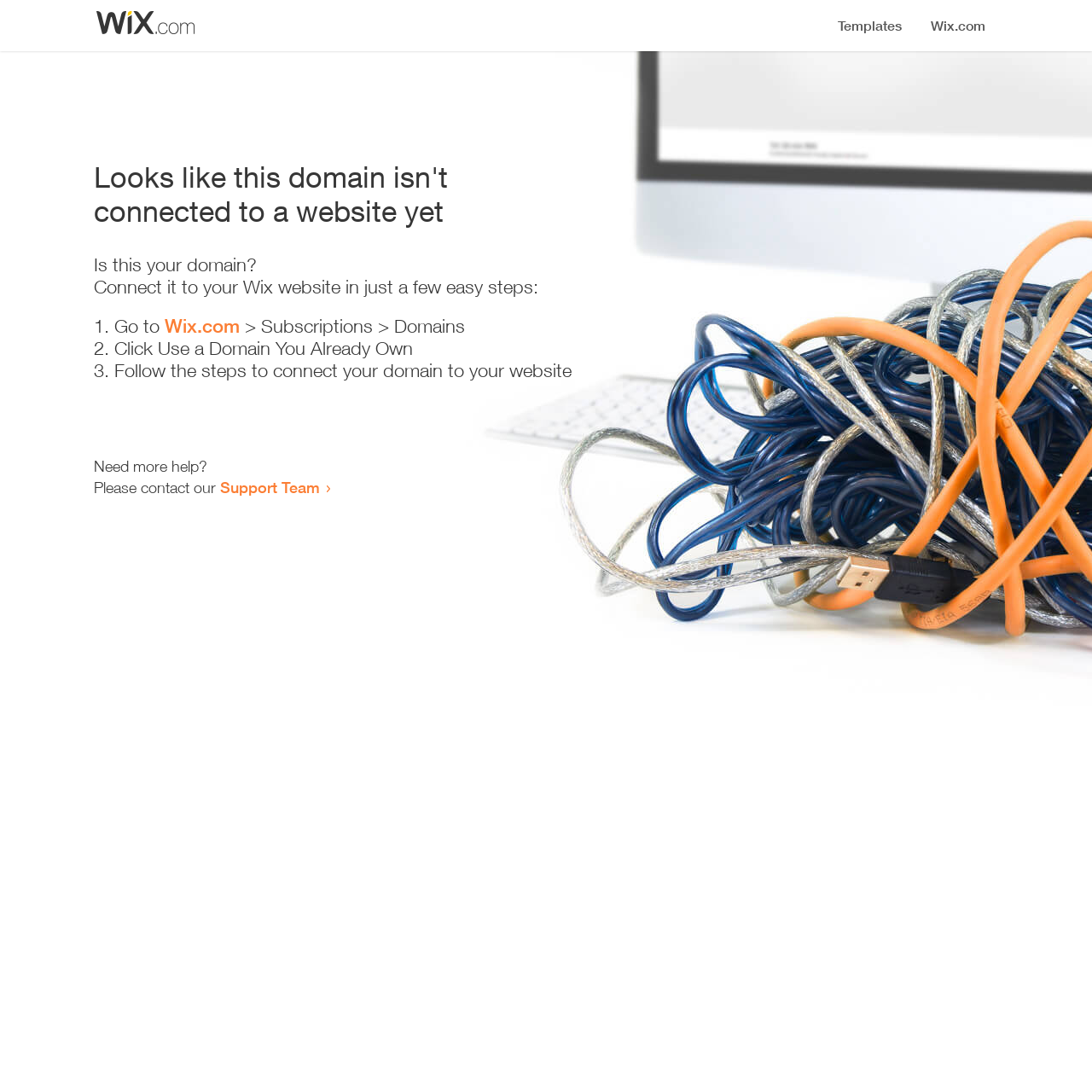How many steps are required to connect the domain?
Provide a thorough and detailed answer to the question.

The webpage provides a list of steps to connect the domain, which includes '1. Go to Wix.com > Subscriptions > Domains', '2. Click Use a Domain You Already Own', and '3. Follow the steps to connect your domain to your website'. Therefore, there are 3 steps required to connect the domain.